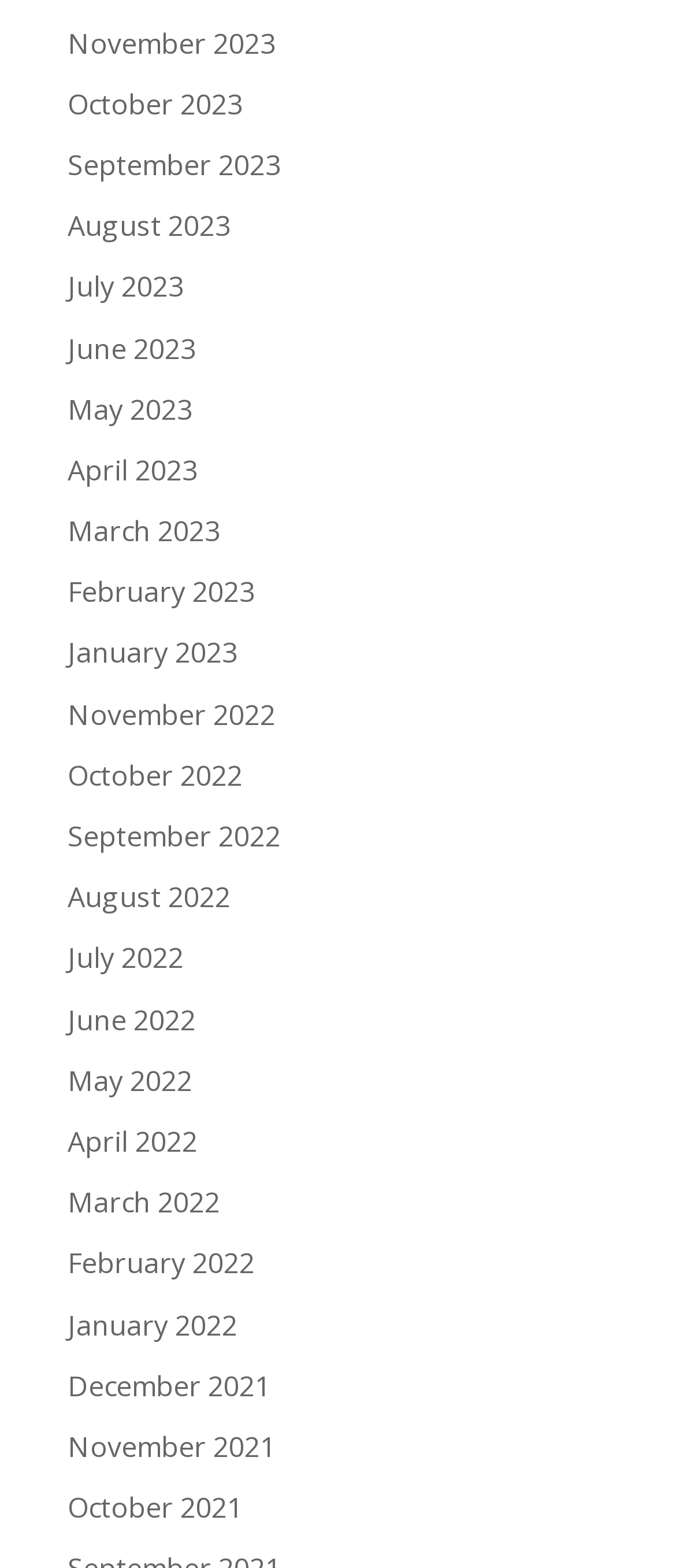Locate the bounding box coordinates for the element described below: "Menu". The coordinates must be four float values between 0 and 1, formatted as [left, top, right, bottom].

None